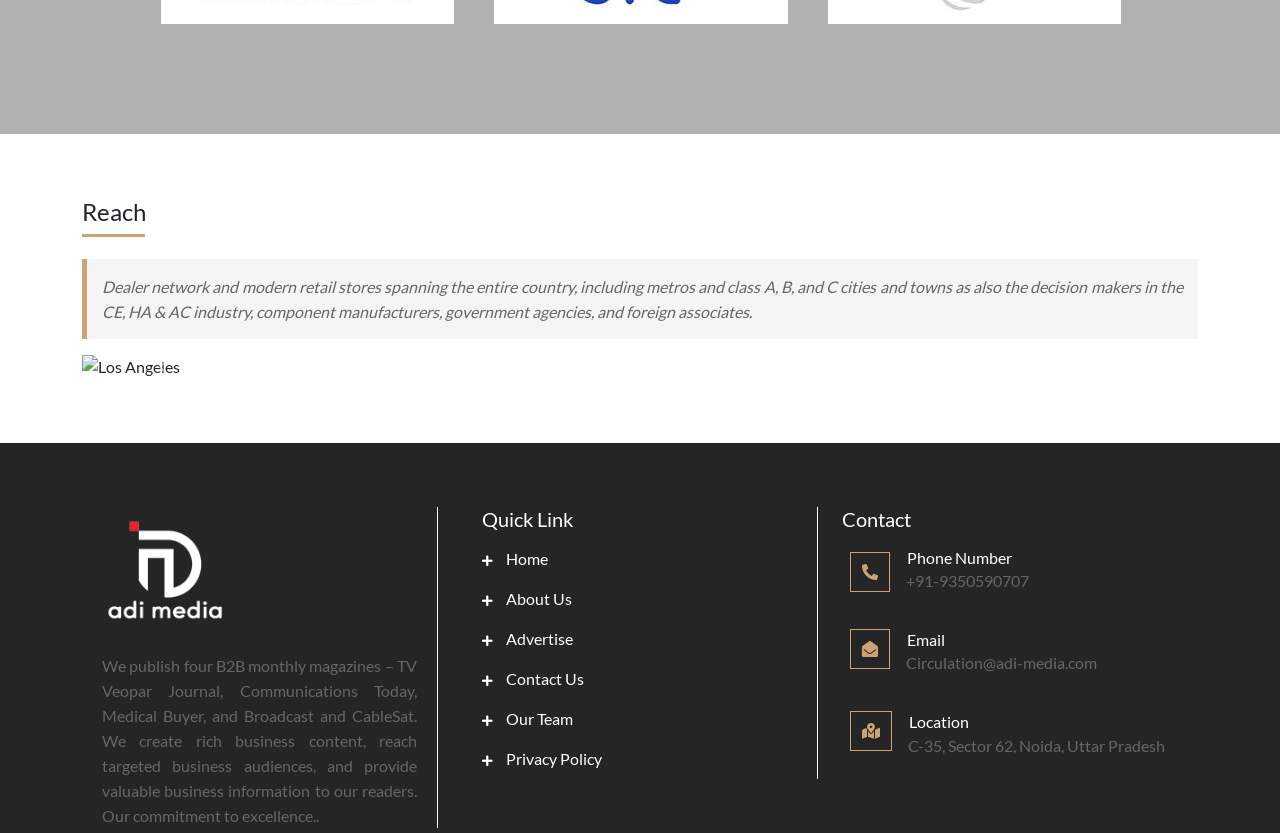Provide the bounding box coordinates of the HTML element this sentence describes: "dictionary defines the robot".

None